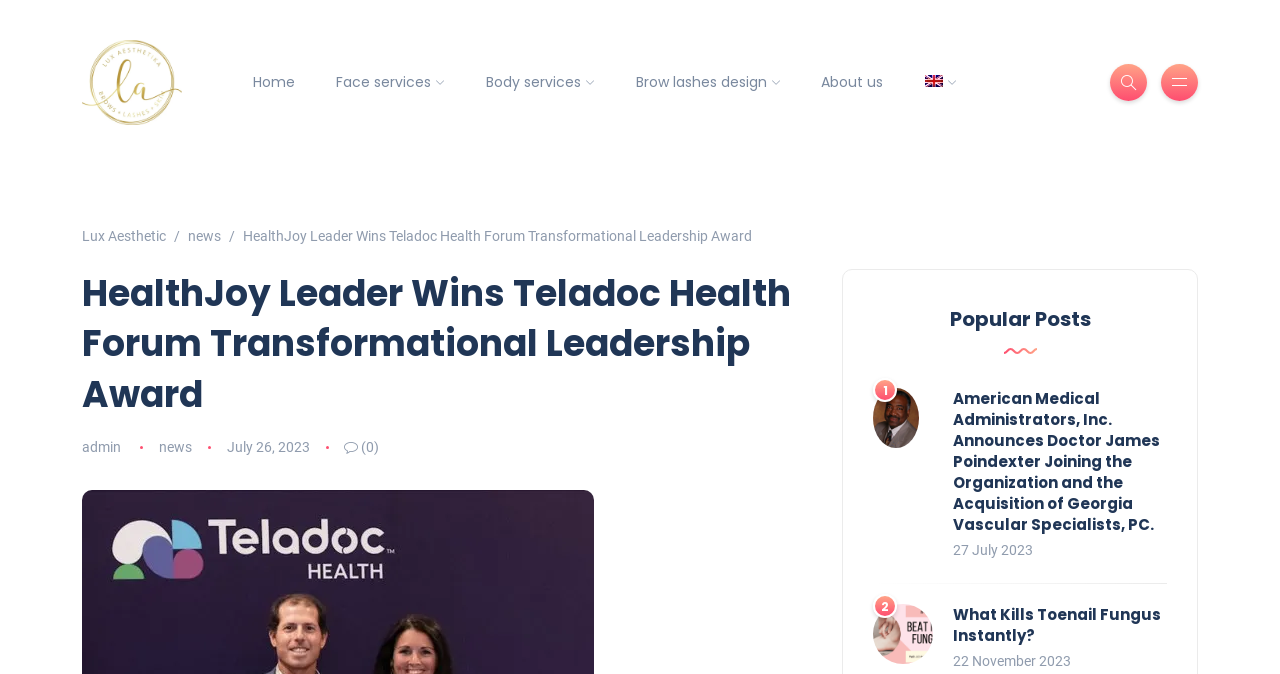Please identify and generate the text content of the webpage's main heading.

HealthJoy Leader Wins Teladoc Health Forum Transformational Leadership Award